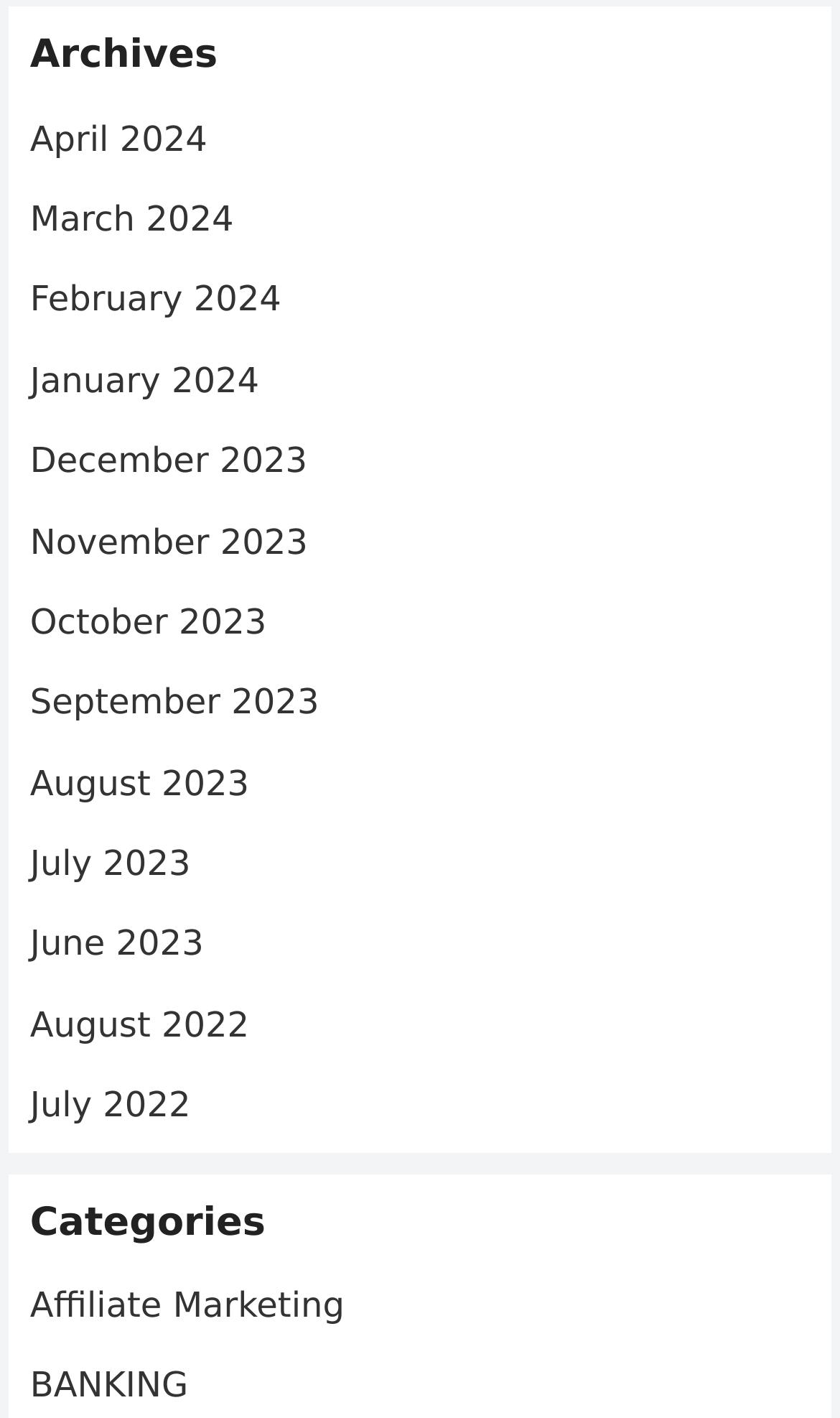Could you indicate the bounding box coordinates of the region to click in order to complete this instruction: "go to April 2024".

[0.036, 0.083, 0.247, 0.112]